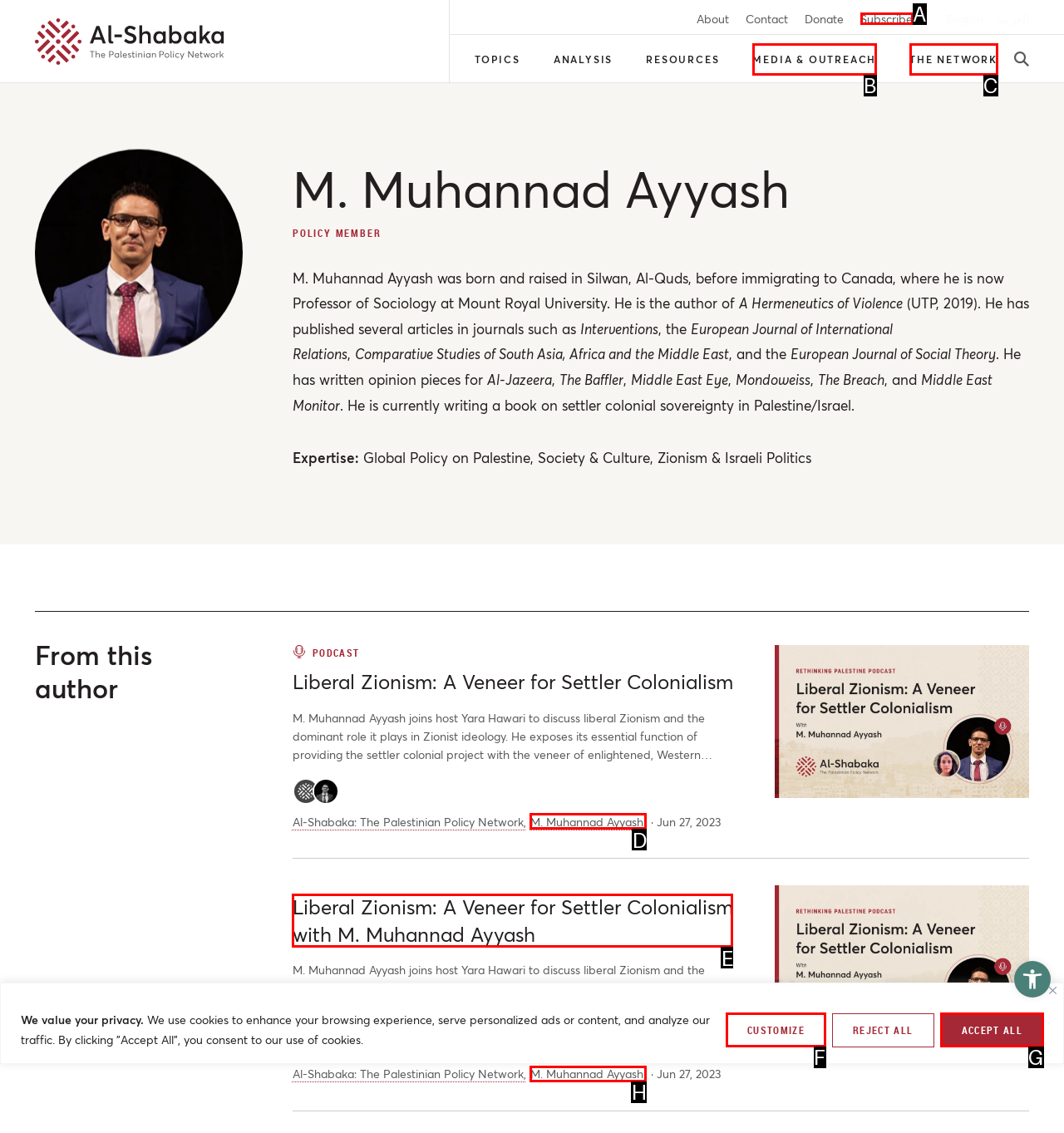Choose the option that matches the following description: Customize
Reply with the letter of the selected option directly.

F